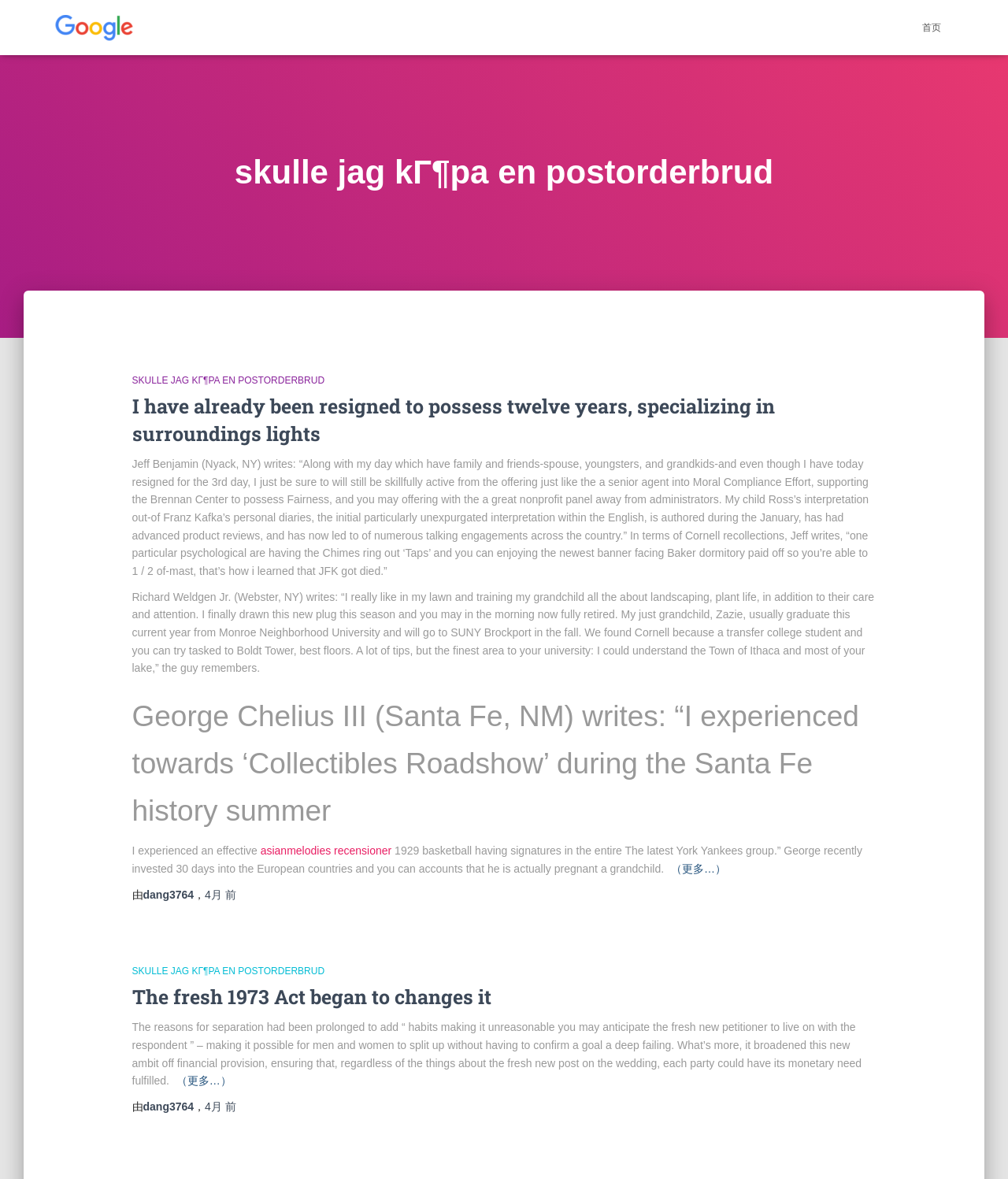Give a concise answer using only one word or phrase for this question:
How many links are in the first article?

5